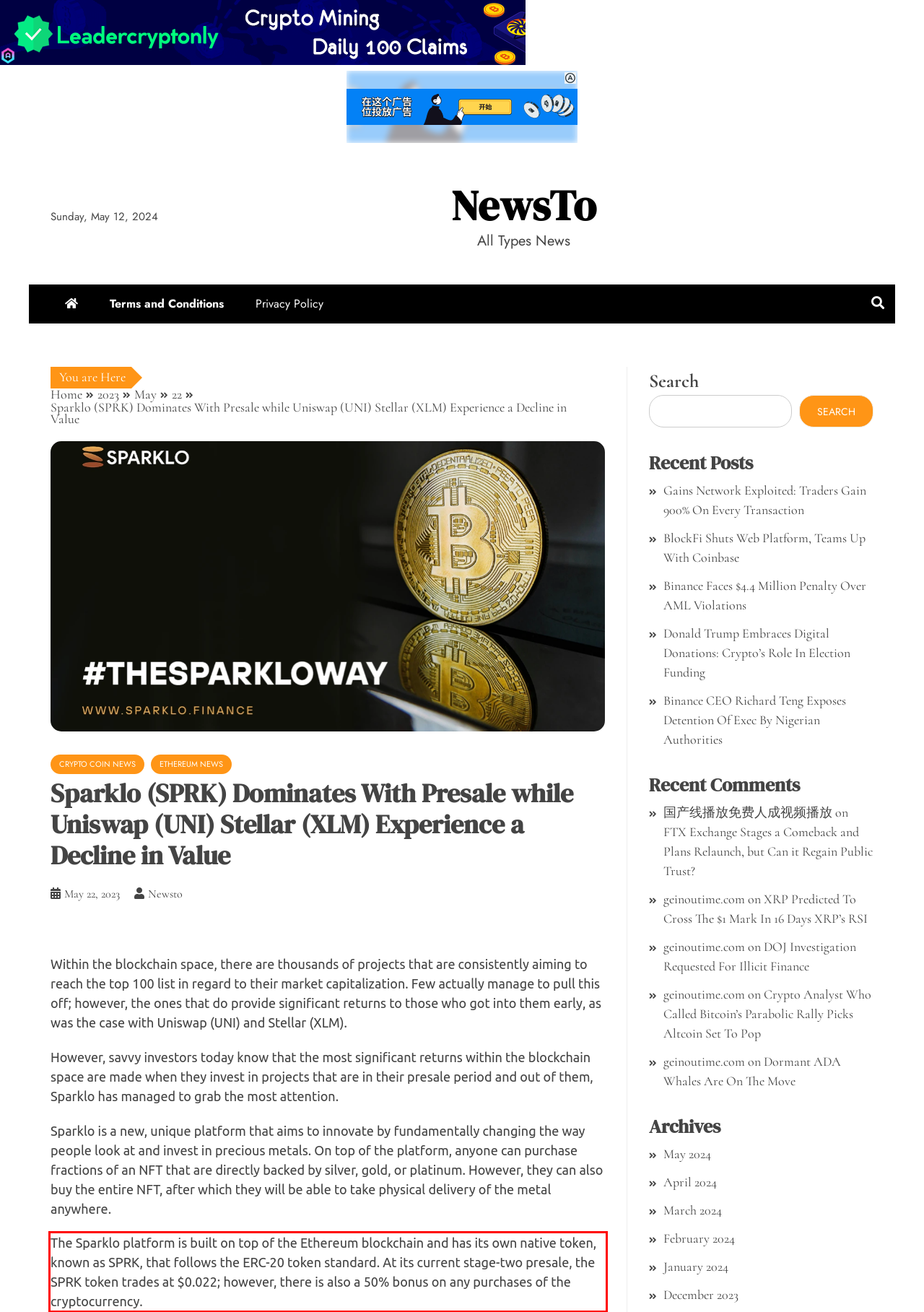Observe the screenshot of the webpage, locate the red bounding box, and extract the text content within it.

The Sparklo platform is built on top of the Ethereum blockchain and has its own native token, known as SPRK, that follows the ERC-20 token standard. At its current stage-two presale, the SPRK token trades at $0.022; however, there is also a 50% bonus on any purchases of the cryptocurrency.